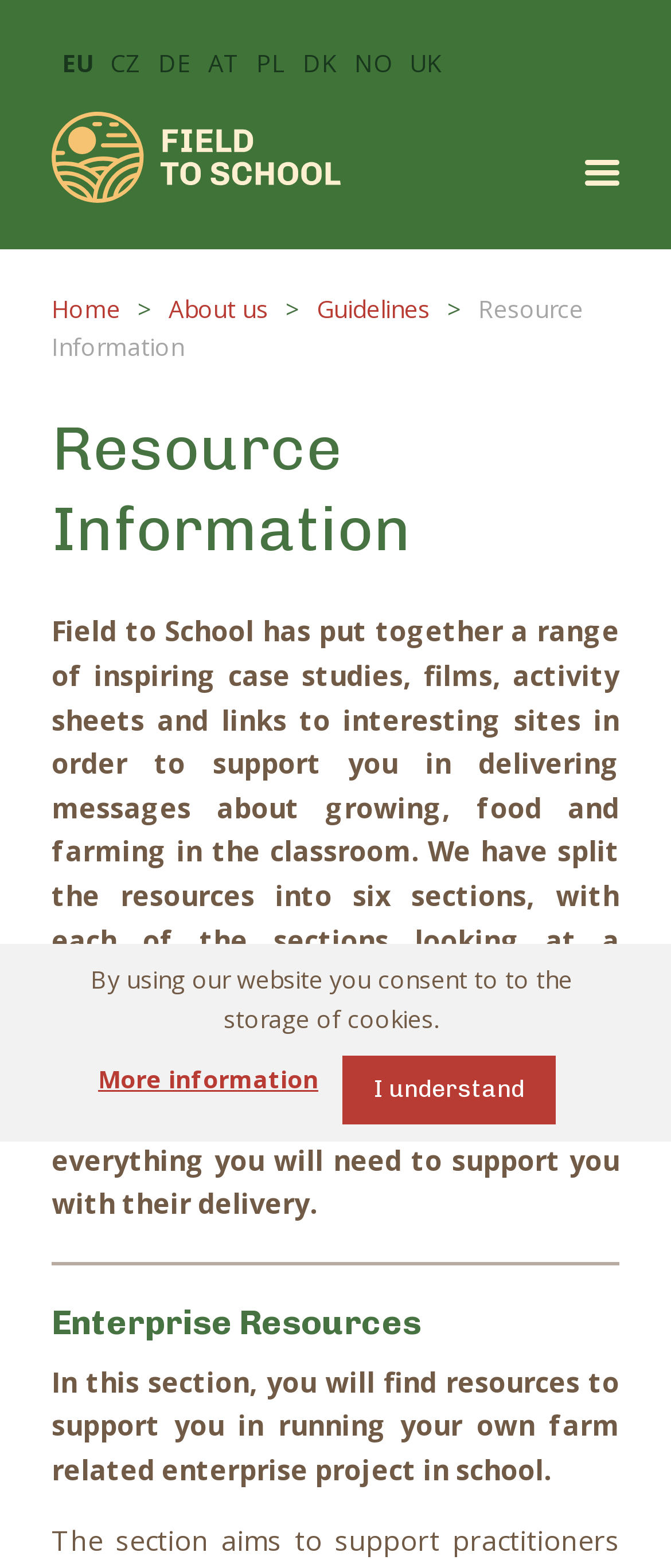Please specify the bounding box coordinates of the clickable section necessary to execute the following command: "sign up for an account".

None